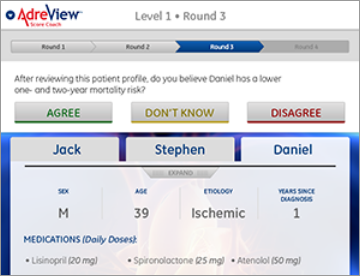Can you give a detailed response to the following question using the information from the image? What medication is Daniel taking?

The patient profile shows that Daniel's medication regimen includes daily doses of Lisinopril, Spironolactone, and Atenolol, which is also the case for Jack and Stephen.